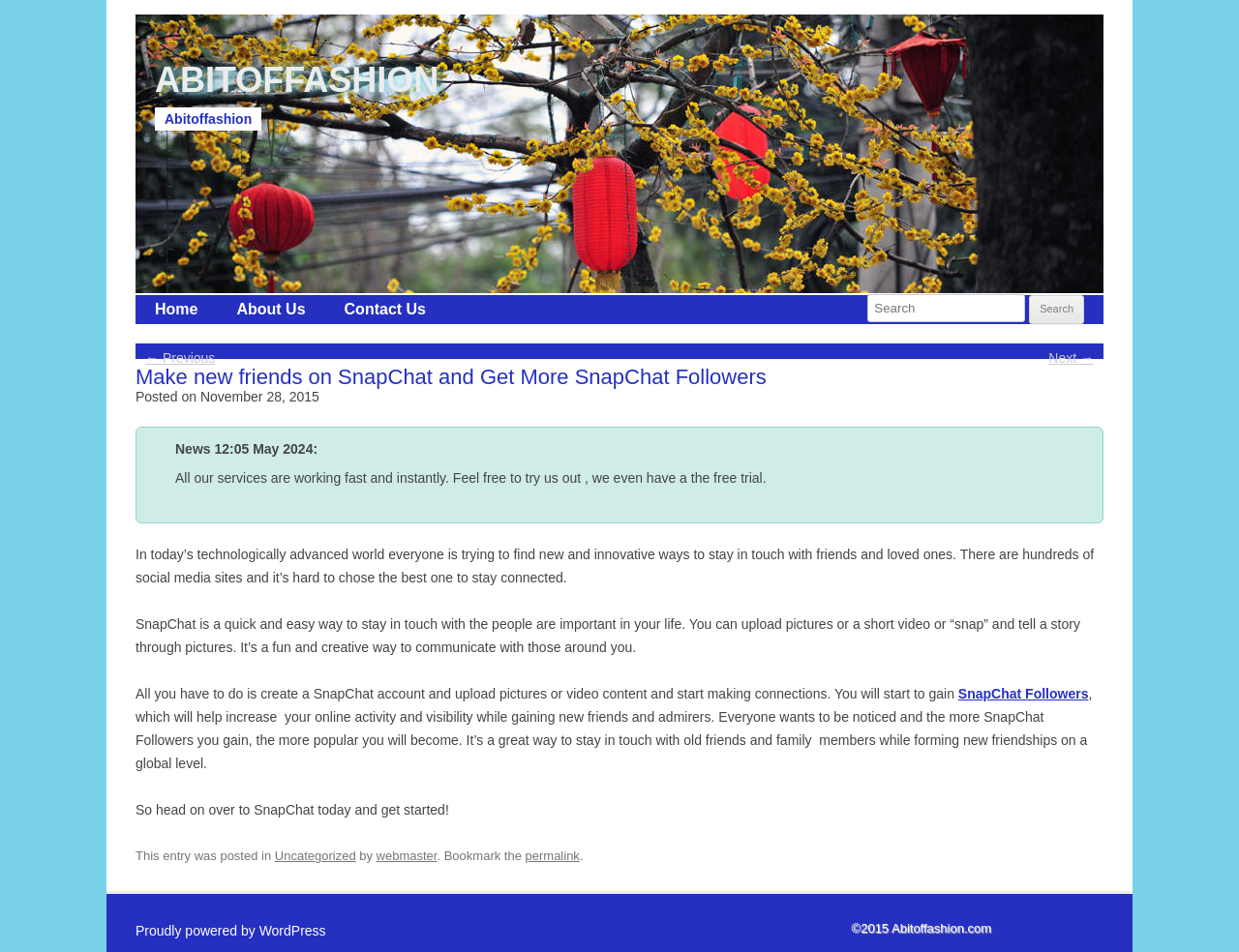Find the bounding box of the element with the following description: "← Previous". The coordinates must be four float numbers between 0 and 1, formatted as [left, top, right, bottom].

[0.117, 0.368, 0.174, 0.384]